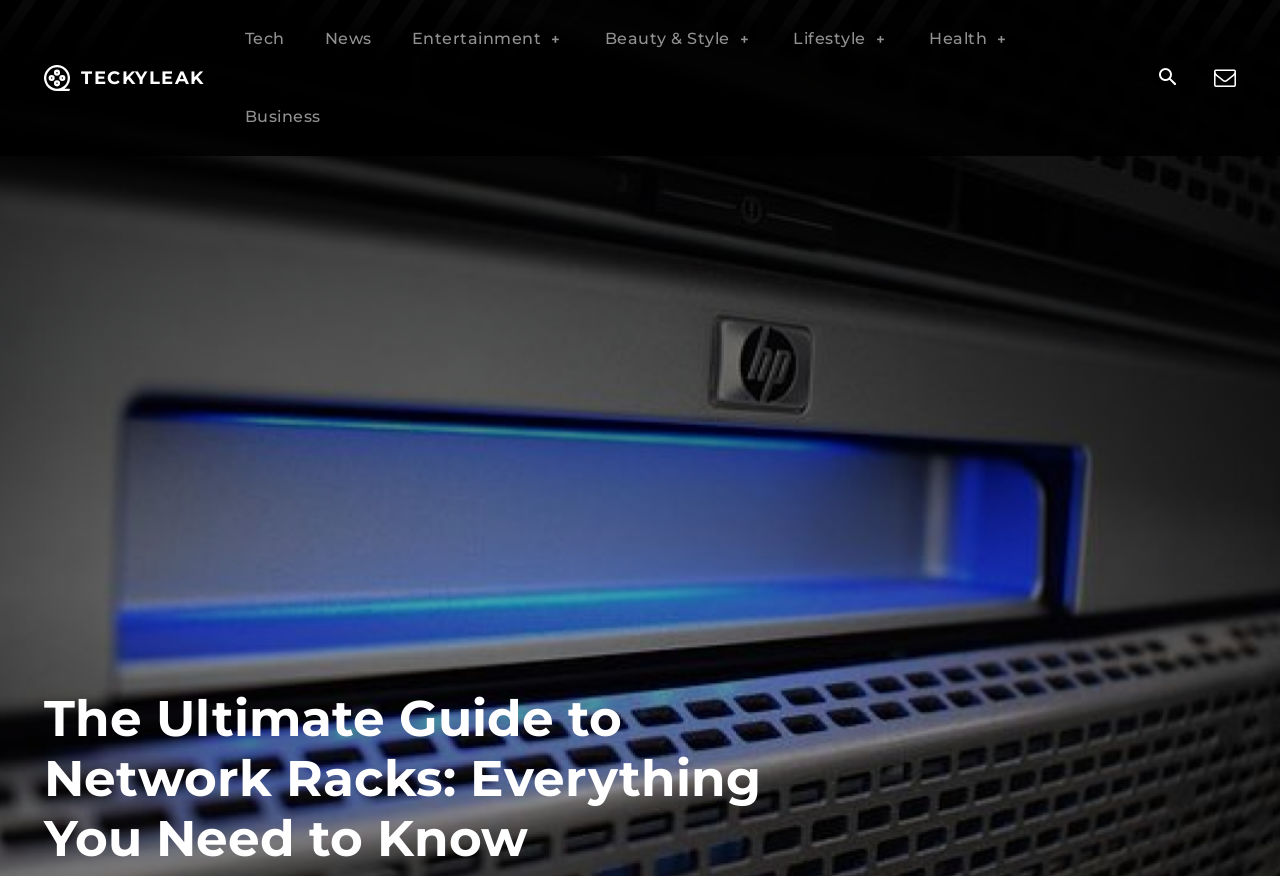What is the purpose of the button in the top-right corner?
Using the information presented in the image, please offer a detailed response to the question.

The button in the top-right corner is labeled 'Search', indicating that it allows users to search for content on the website.